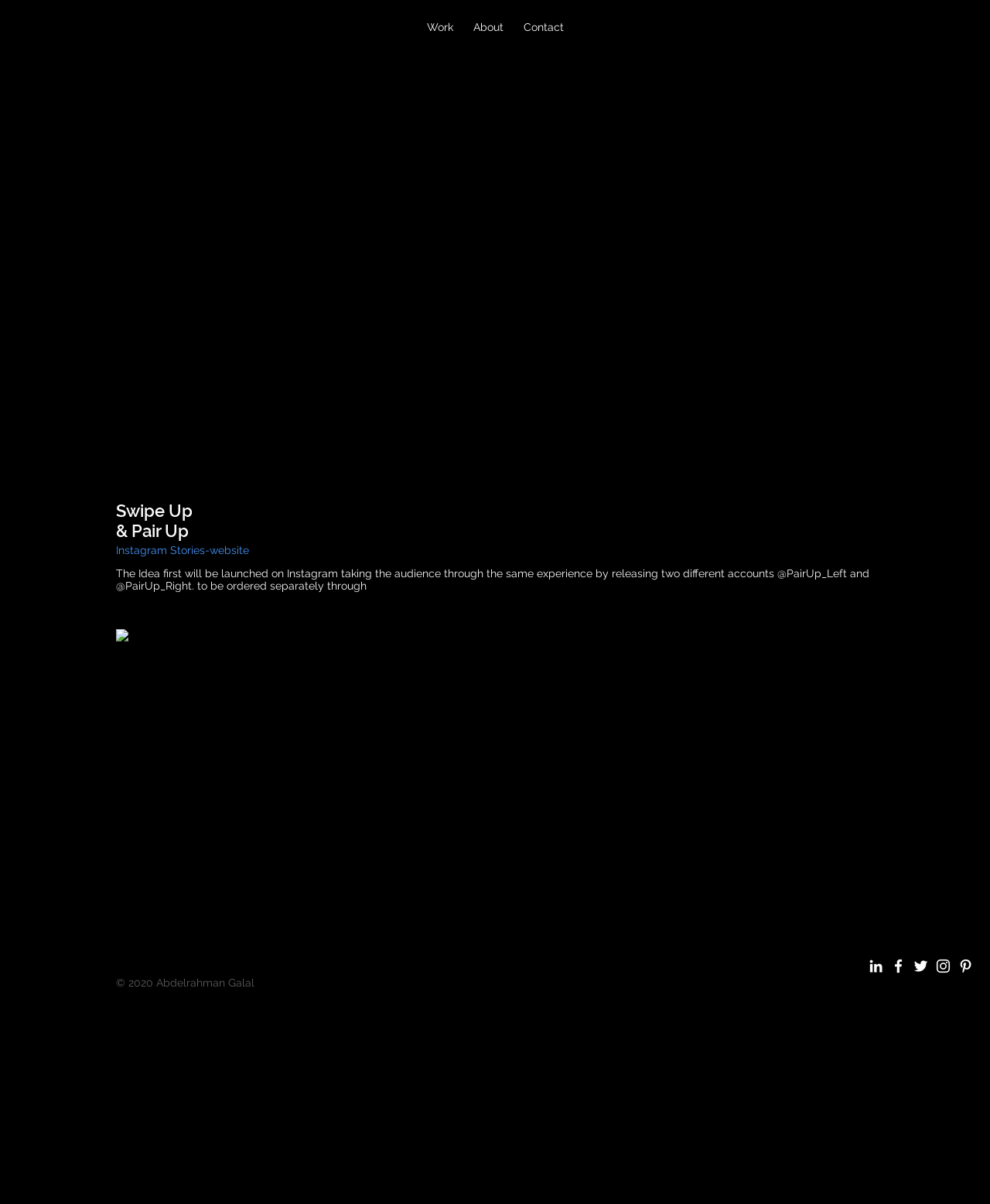Answer the following query concisely with a single word or phrase:
What is the name of the image file?

PairUp Walk in my shoes-Digital.jpg